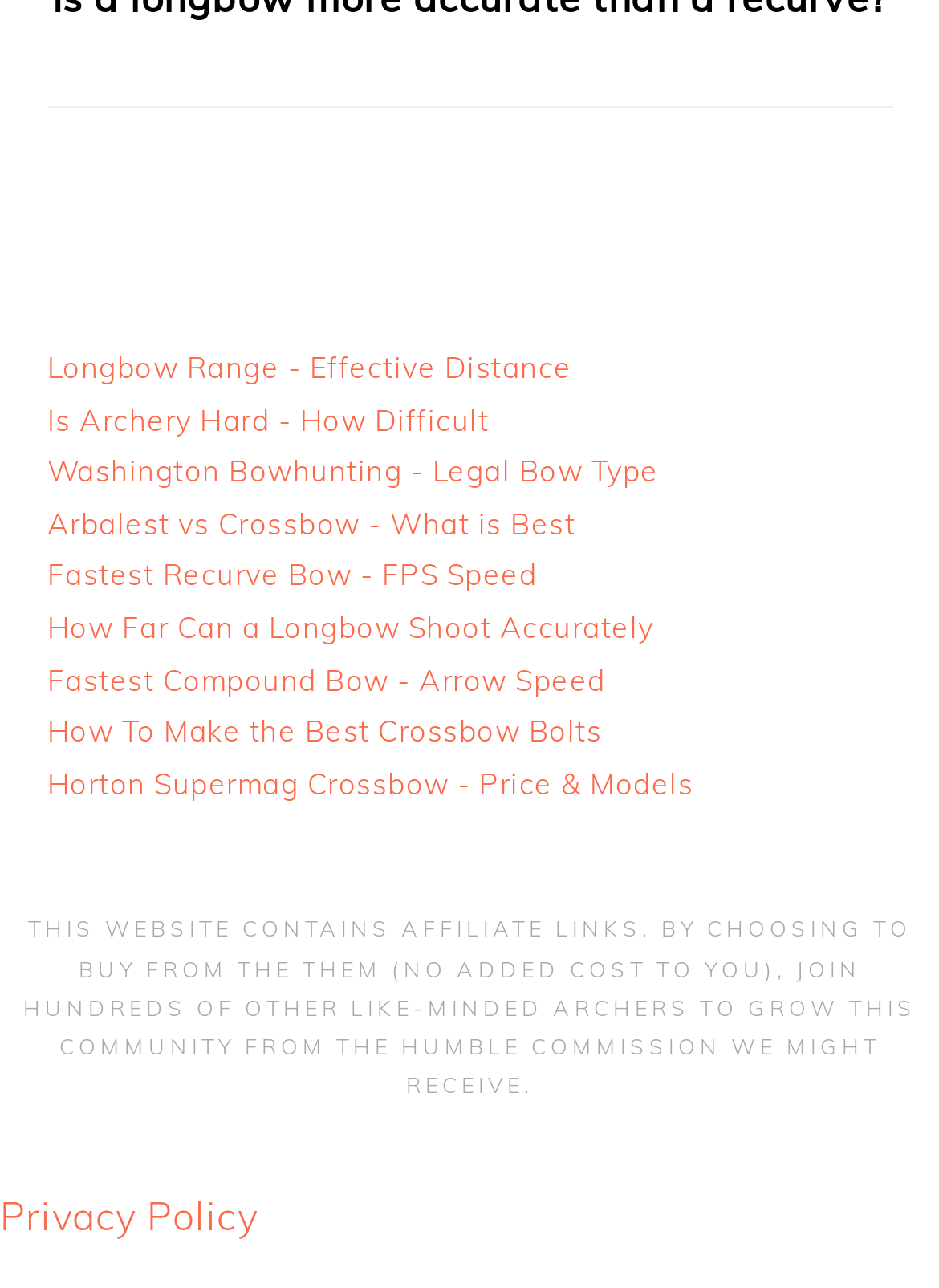Could you highlight the region that needs to be clicked to execute the instruction: "Check the Fastest Recurve Bow"?

[0.05, 0.433, 0.572, 0.461]